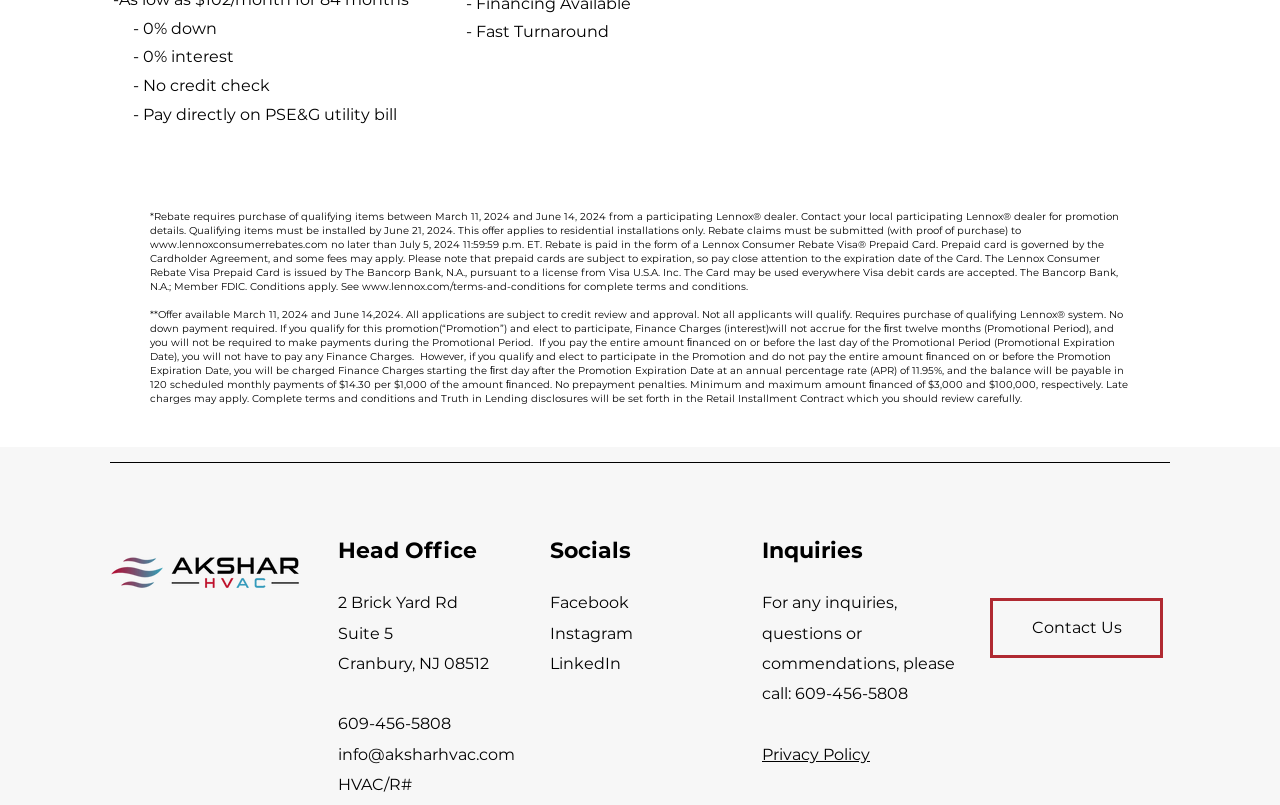Locate the bounding box coordinates of the clickable region to complete the following instruction: "Check the terms and conditions."

[0.283, 0.348, 0.441, 0.364]